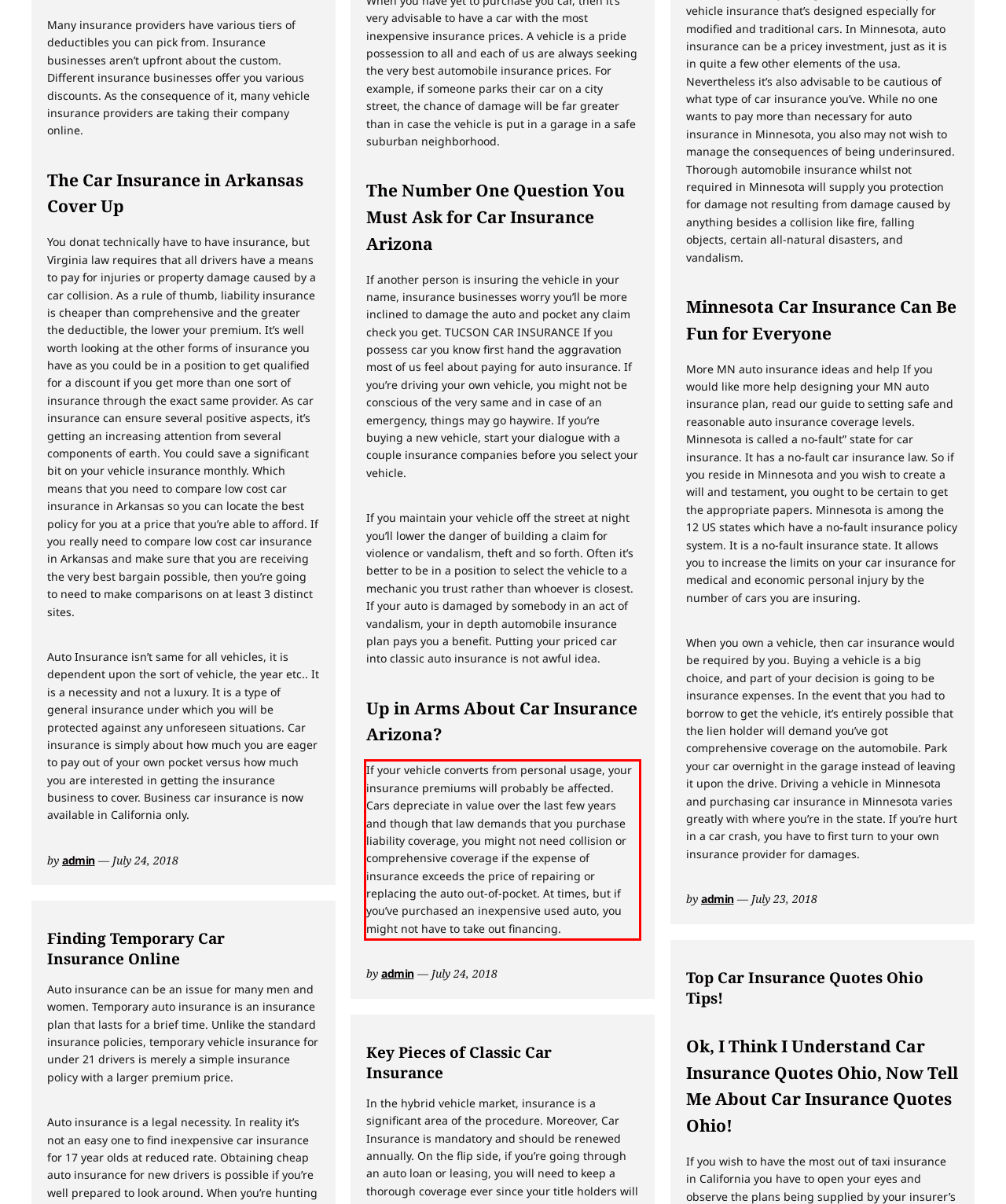Review the screenshot of the webpage and recognize the text inside the red rectangle bounding box. Provide the extracted text content.

If your vehicle converts from personal usage, your insurance premiums will probably be affected. Cars depreciate in value over the last few years and though that law demands that you purchase liability coverage, you might not need collision or comprehensive coverage if the expense of insurance exceeds the price of repairing or replacing the auto out-of-pocket. At times, but if you’ve purchased an inexpensive used auto, you might not have to take out financing.